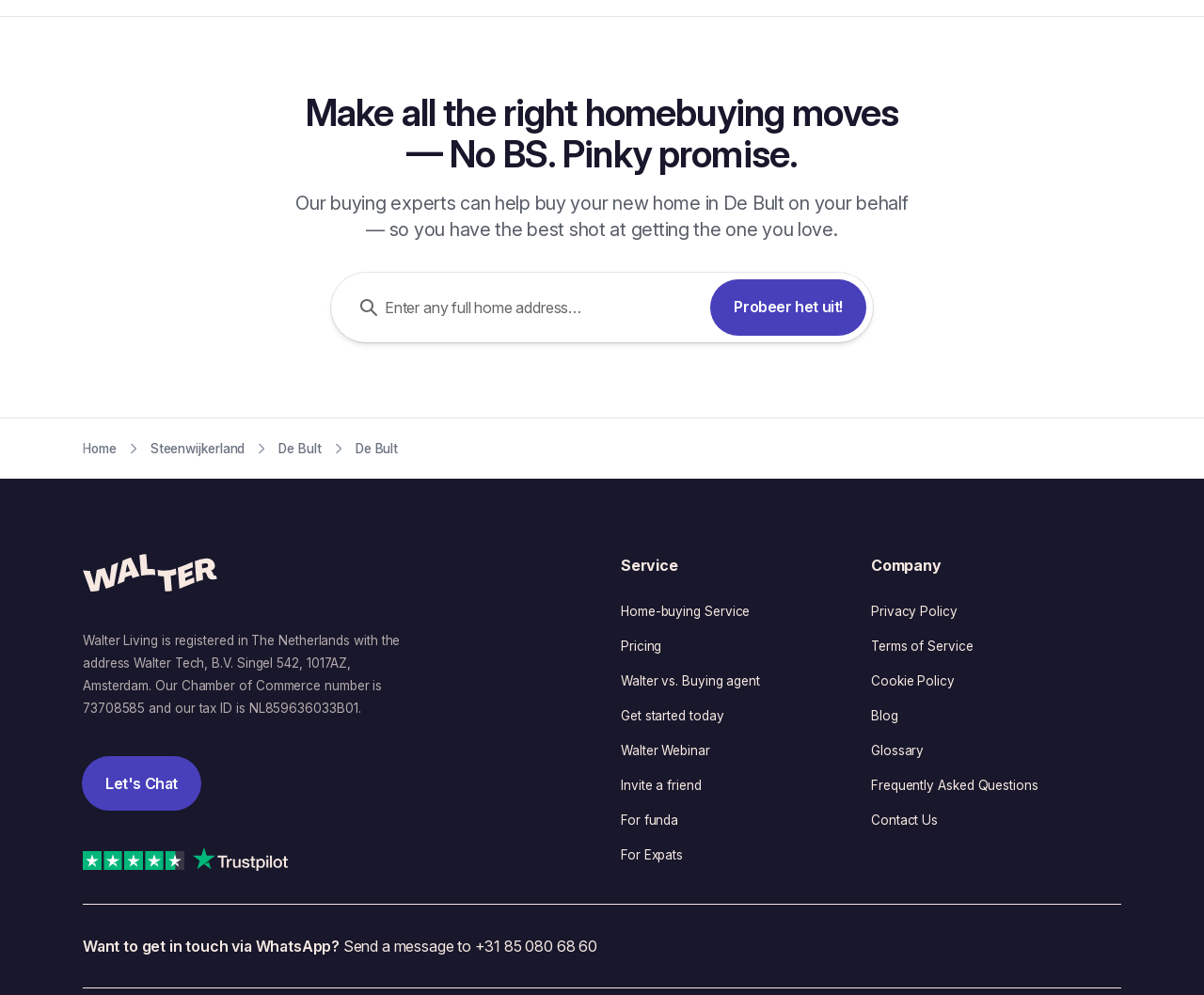Please identify the bounding box coordinates of the area I need to click to accomplish the following instruction: "Click on the 'Home' breadcrumb".

[0.069, 0.44, 0.097, 0.462]